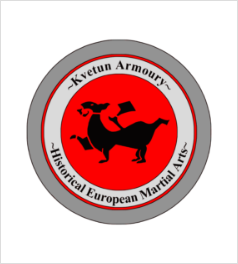From the image, can you give a detailed response to the question below:
What type of equipment does Kvetun Armoury manufacture?

According to the caption, Kvetun Armoury is known for its exceptional swords and protective equipment, often tailored to meet the specific needs of its users. This information is explicitly stated in the caption, which allows us to determine the type of equipment manufactured by Kvetun Armoury.